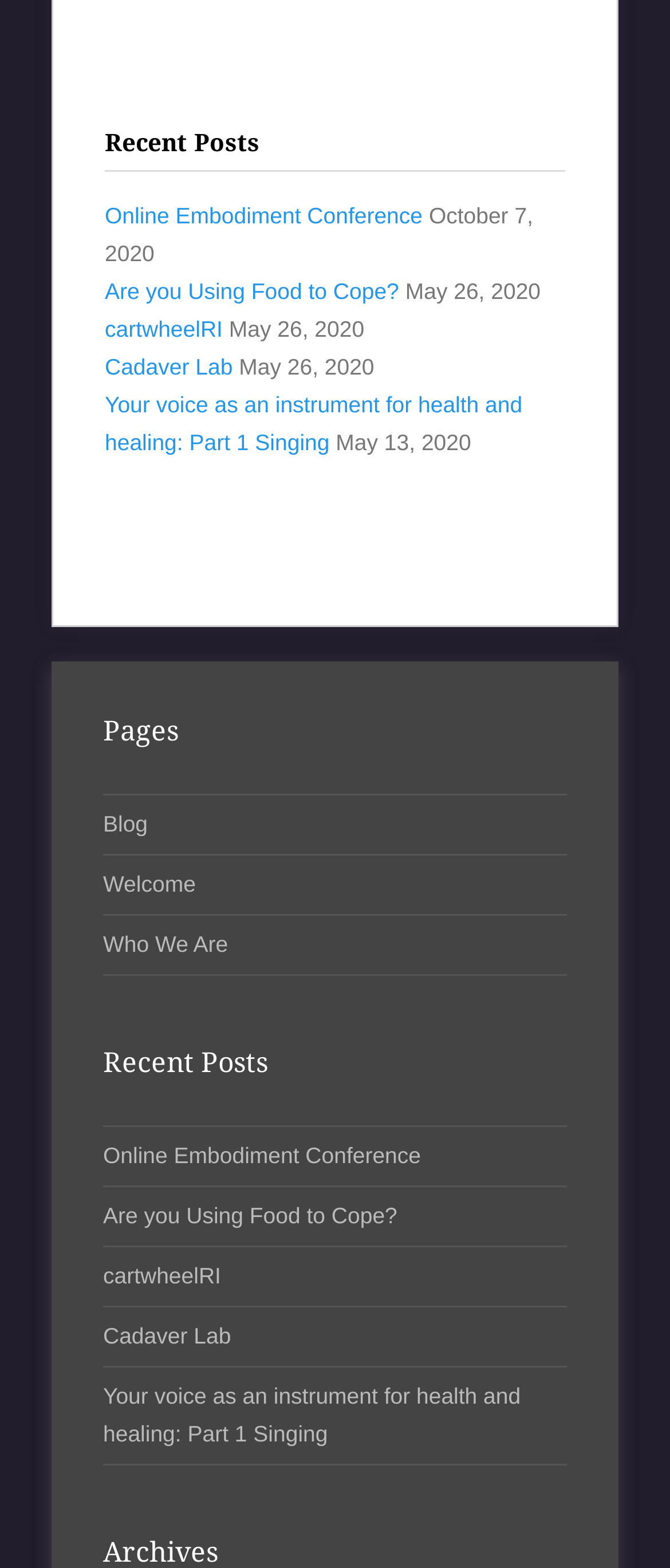Find the bounding box coordinates of the area that needs to be clicked in order to achieve the following instruction: "read the blog". The coordinates should be specified as four float numbers between 0 and 1, i.e., [left, top, right, bottom].

[0.154, 0.517, 0.221, 0.533]